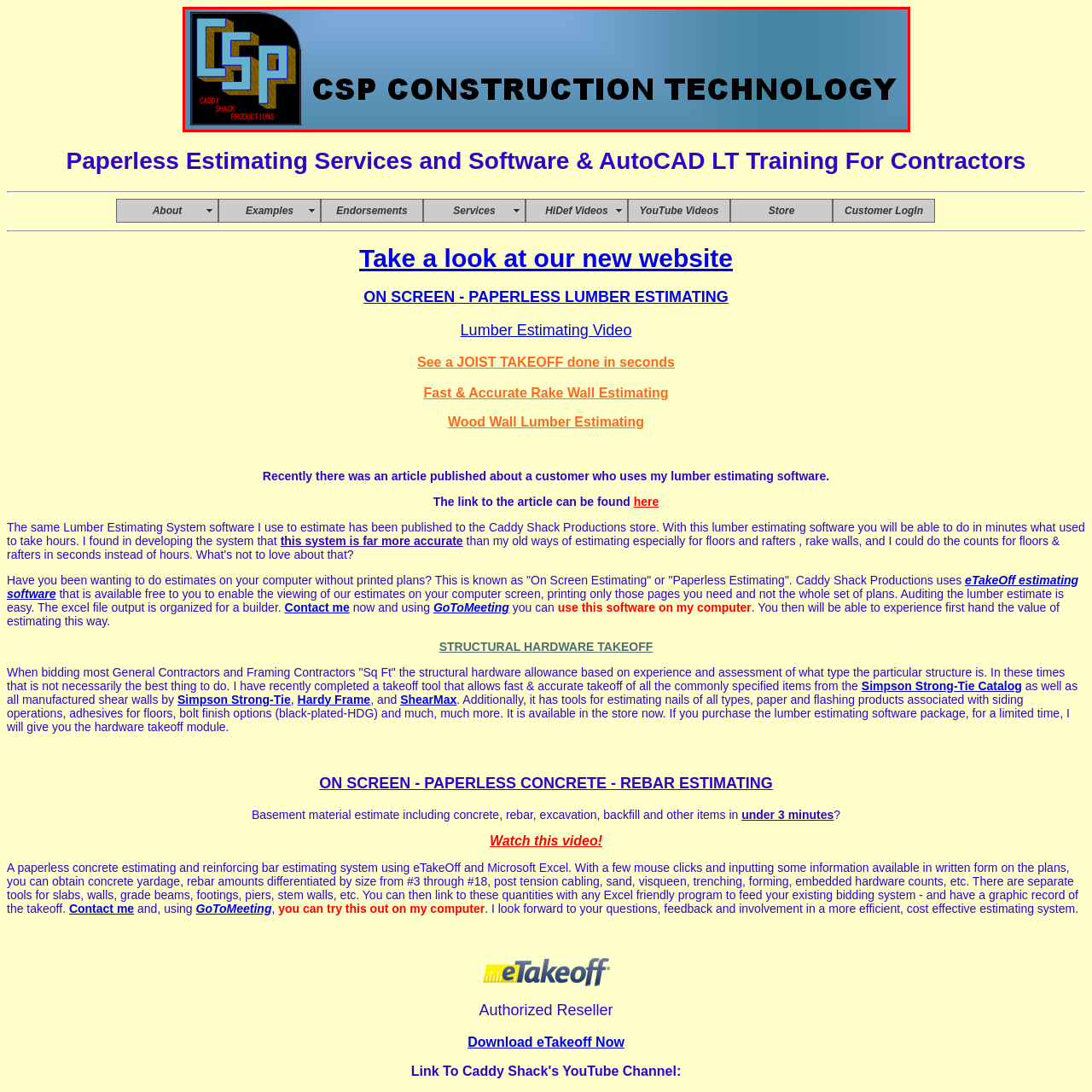Direct your attention to the section outlined in red and answer the following question with a single word or brief phrase: 
What is the focus of the company?

Construction and technology solutions